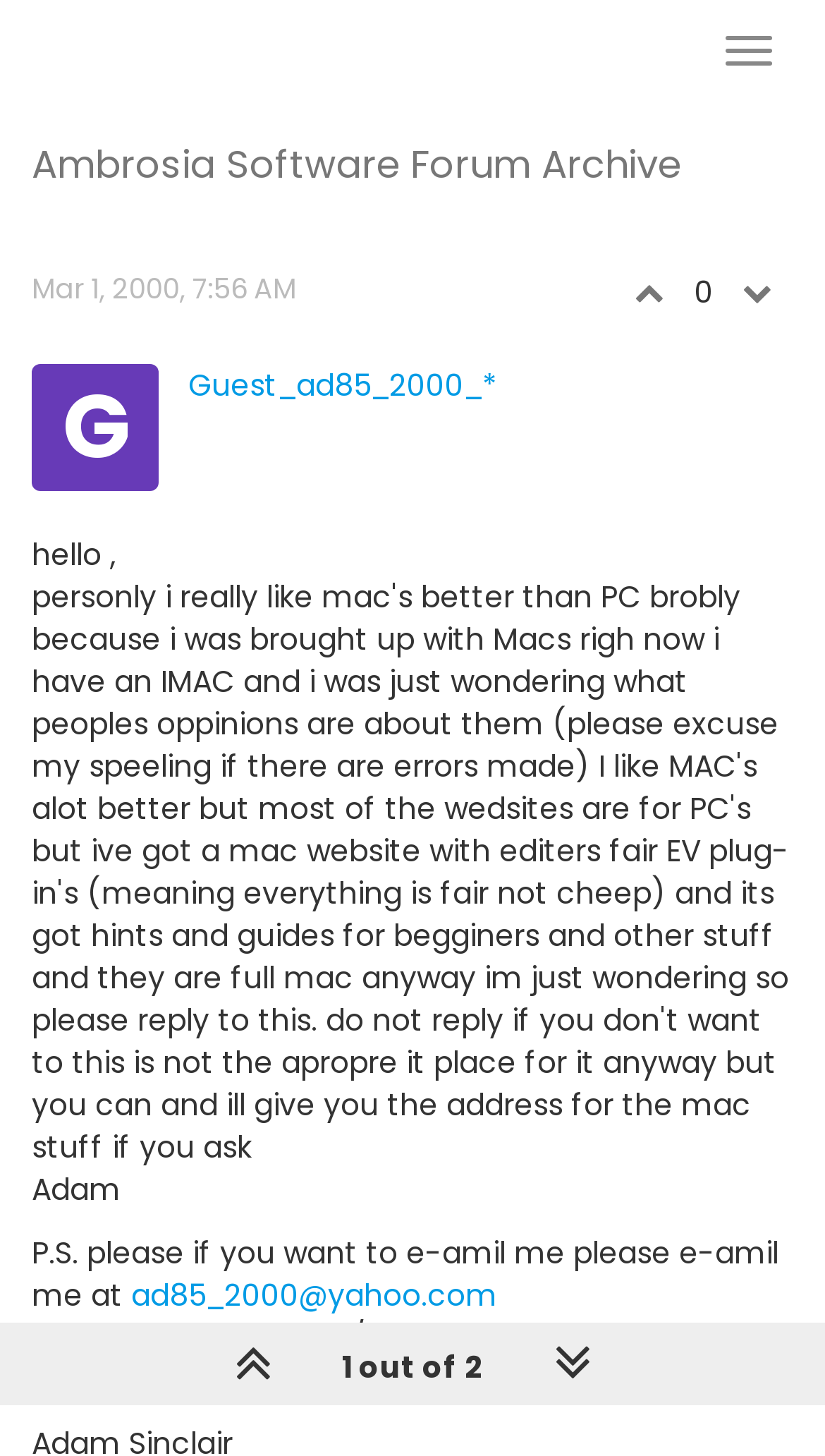Please identify the bounding box coordinates of the element's region that needs to be clicked to fulfill the following instruction: "Click the Home button". The bounding box coordinates should consist of four float numbers between 0 and 1, i.e., [left, top, right, bottom].

[0.038, 0.099, 0.146, 0.128]